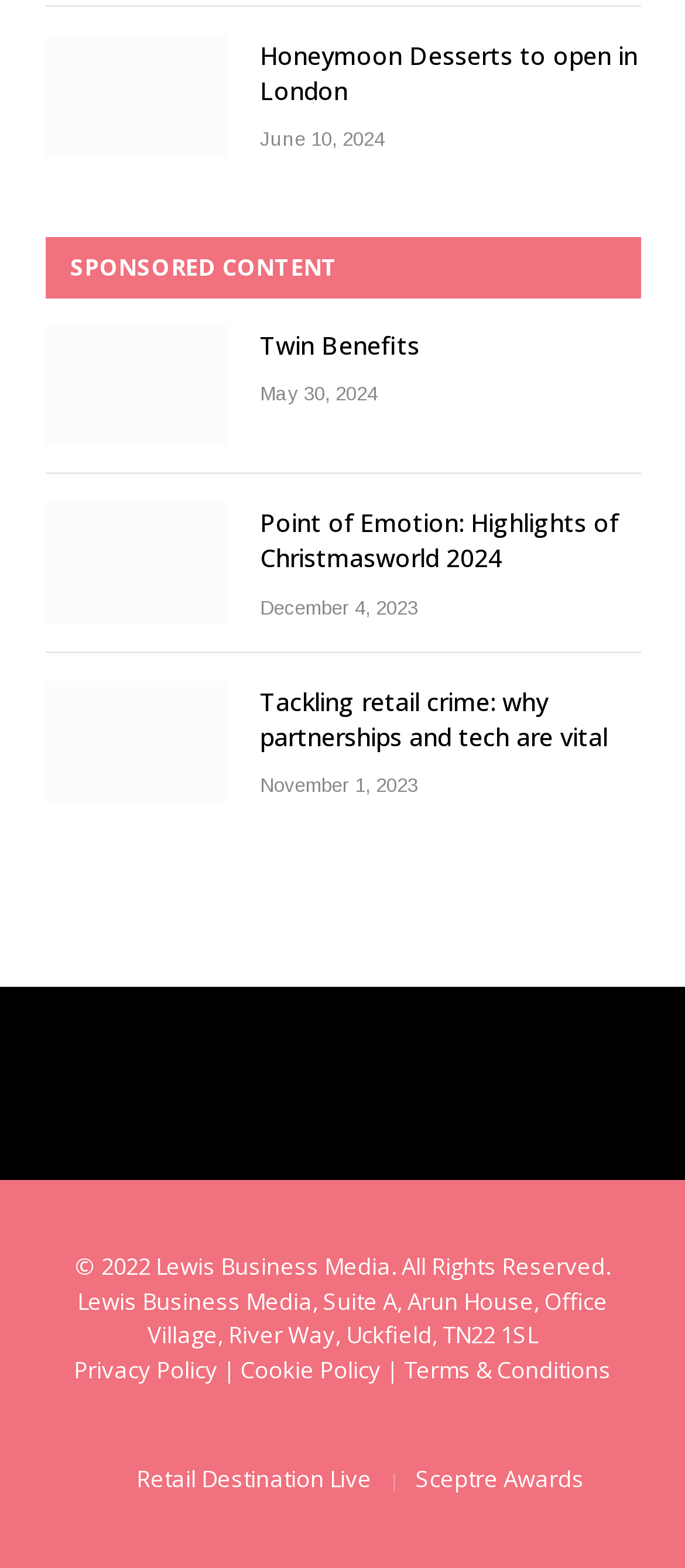Please mark the clickable region by giving the bounding box coordinates needed to complete this instruction: "register a domain".

None